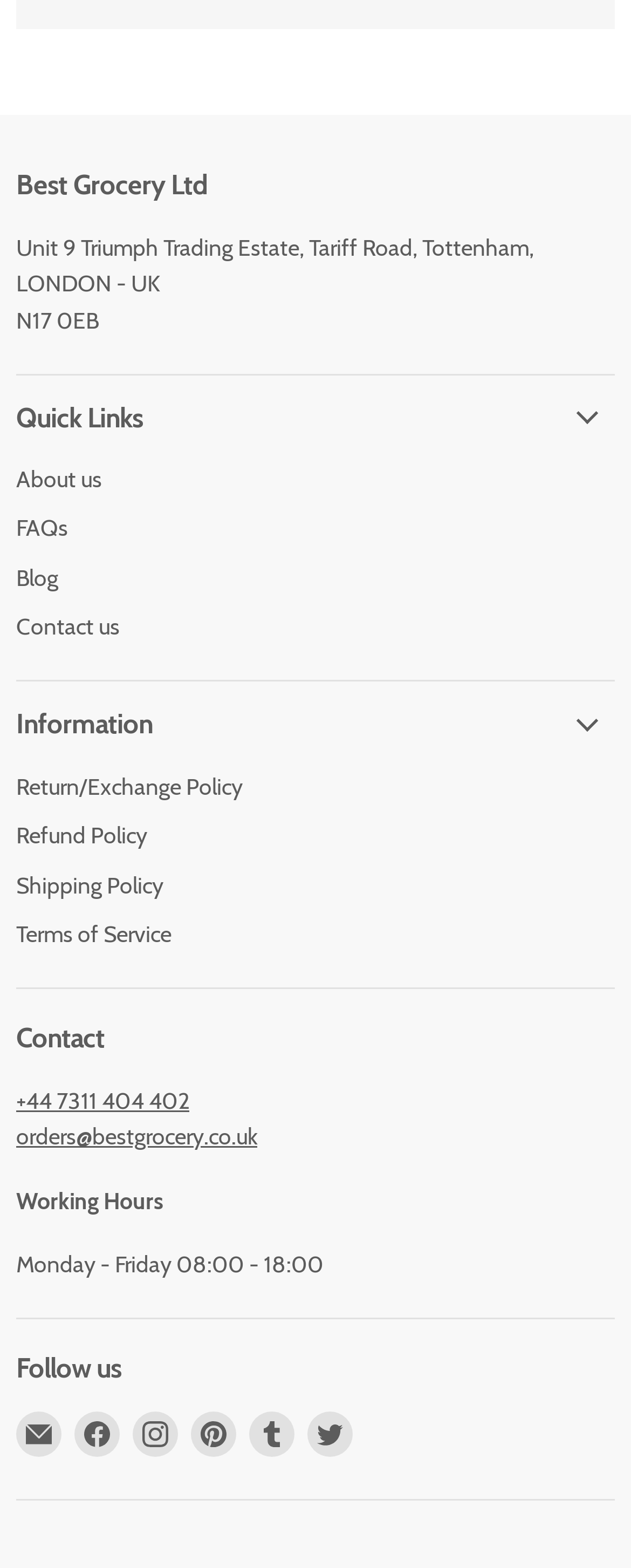Identify the bounding box coordinates of the region I need to click to complete this instruction: "Find us on Facebook".

[0.118, 0.901, 0.19, 0.93]